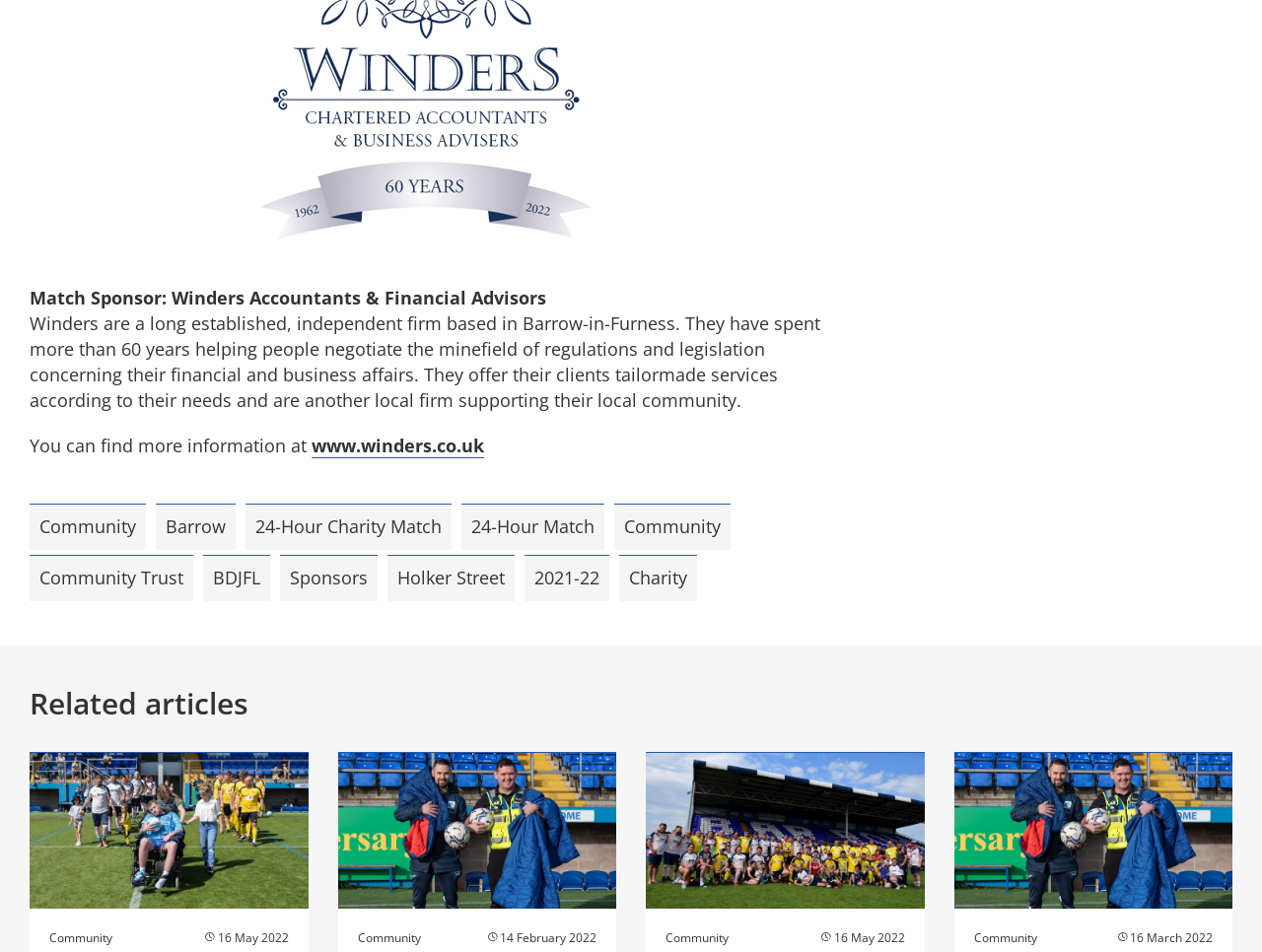Determine the coordinates of the bounding box for the clickable area needed to execute this instruction: "Explore Holker Street".

[0.307, 0.583, 0.408, 0.631]